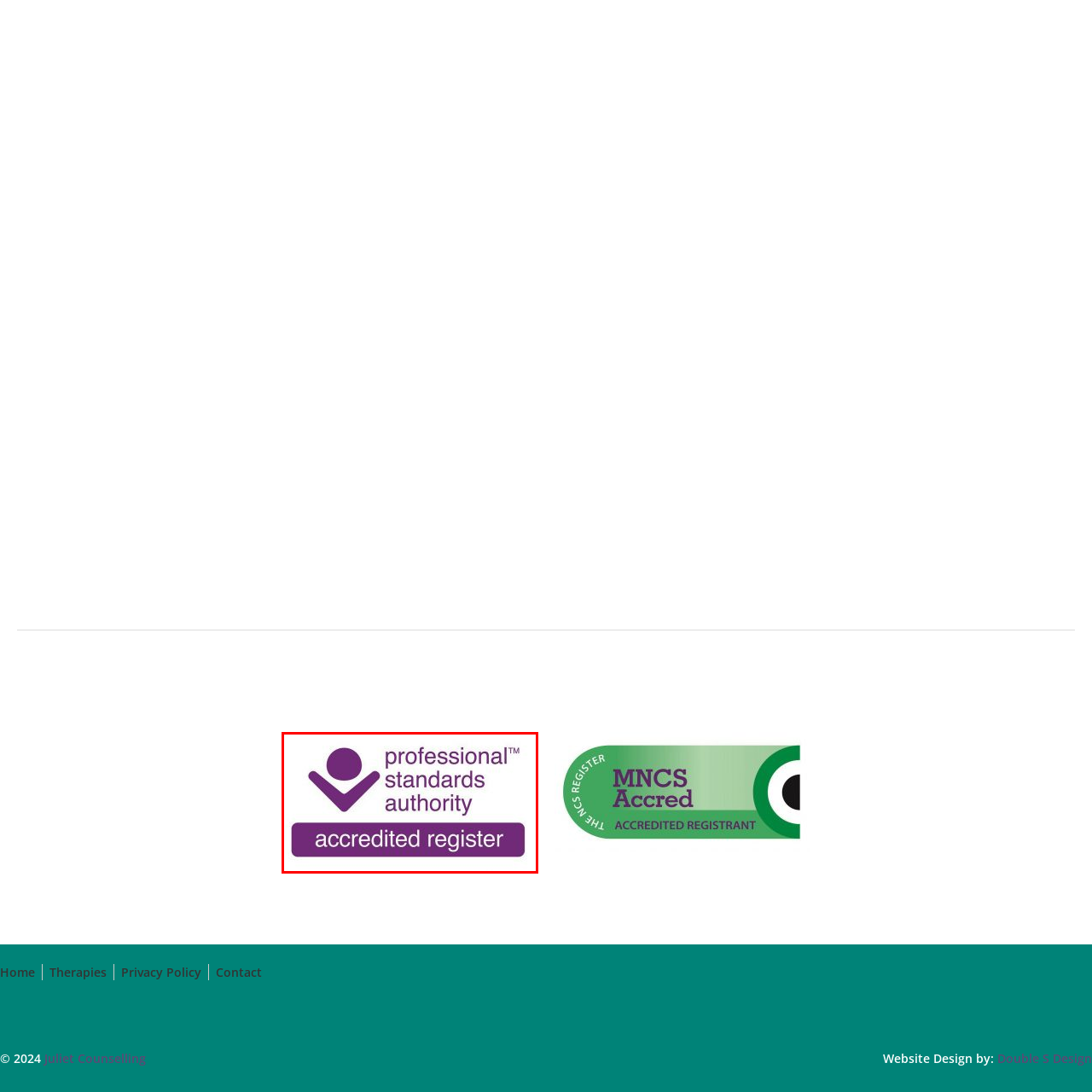Review the image segment marked with the grey border and deliver a thorough answer to the following question, based on the visual information provided: 
What does the stylized figure symbolize?

The stylized figure with arms raised in the logo symbolizes support and empowerment, conveying a message of trust and recognition in professional services, particularly in fields related to mental health and well-being.